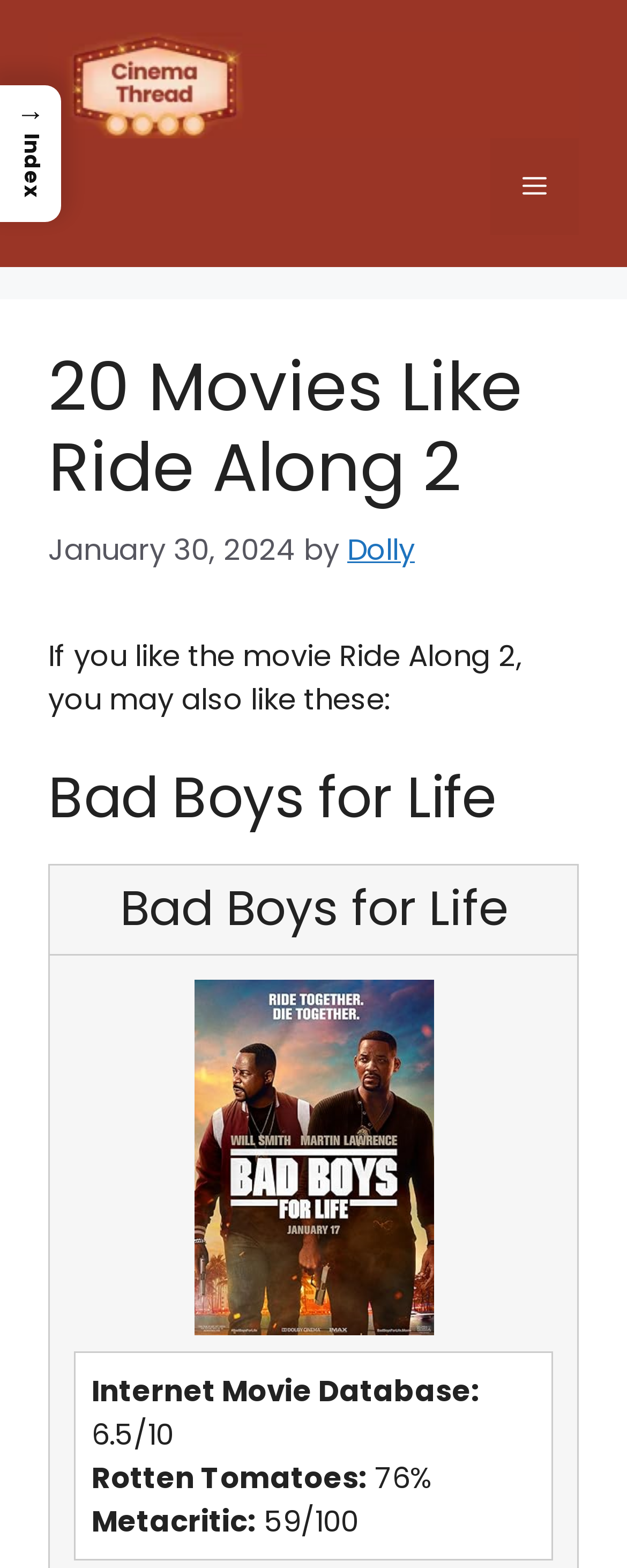What is the rating of Bad Boys for Life on Rotten Tomatoes?
Use the information from the image to give a detailed answer to the question.

I obtained the answer by looking at the static text element that says 'Rotten Tomatoes:' and the adjacent static text element that says '76%'.